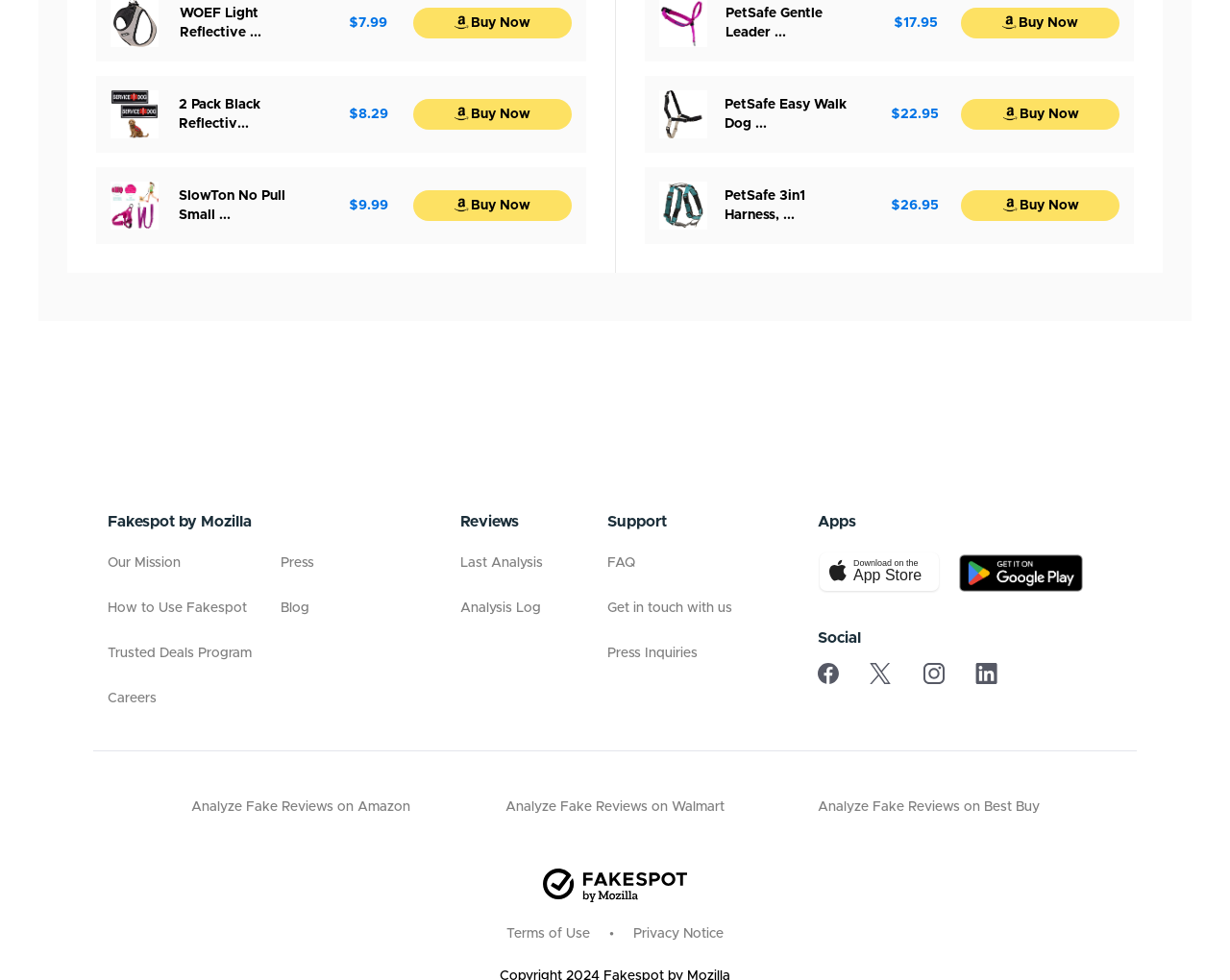Using the provided element description: "Buy Now", identify the bounding box coordinates. The coordinates should be four floats between 0 and 1 in the order [left, top, right, bottom].

[0.336, 0.194, 0.465, 0.226]